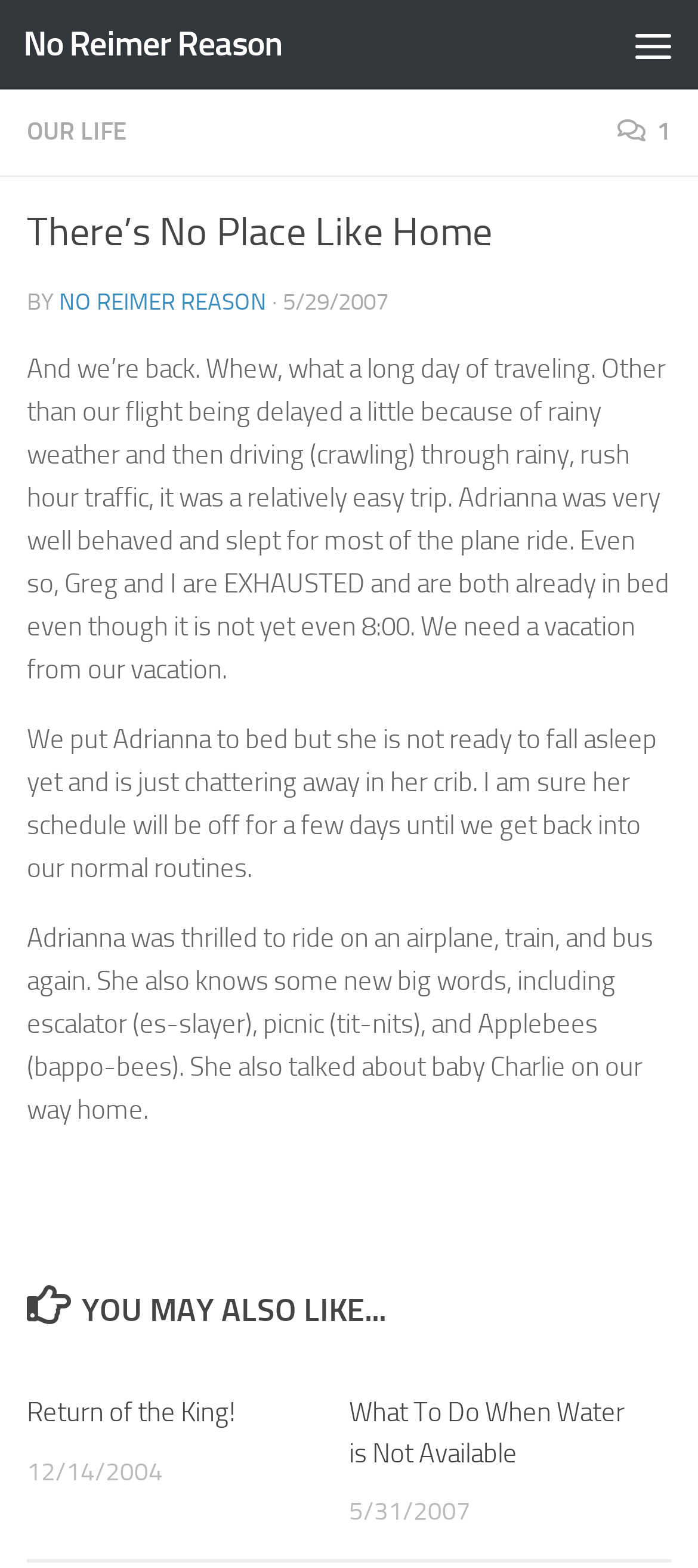Please find the top heading of the webpage and generate its text.

There’s No Place Like Home